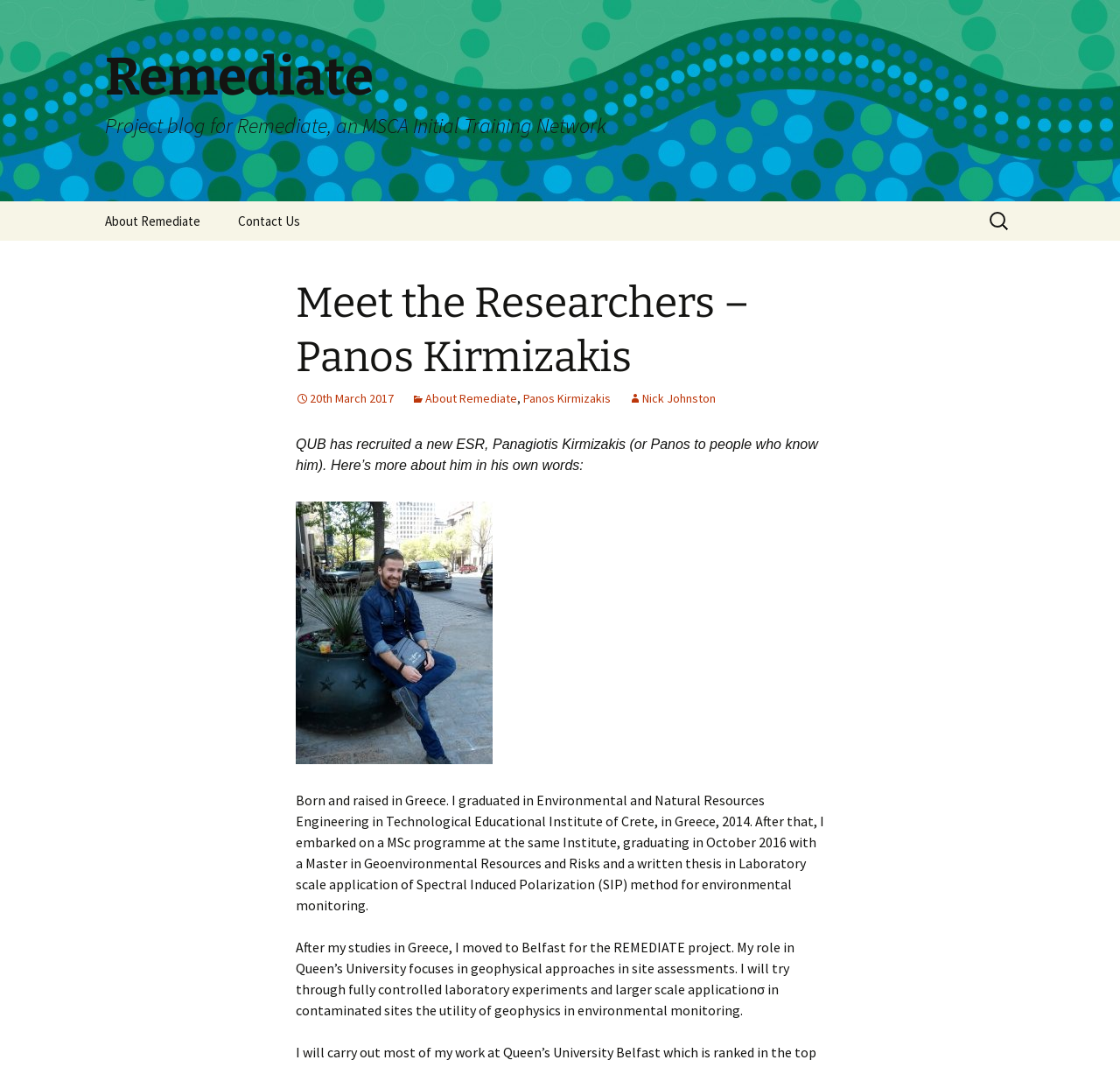What is the name of the project the researcher is involved in?
Answer the question based on the image using a single word or a brief phrase.

REMEDIATE